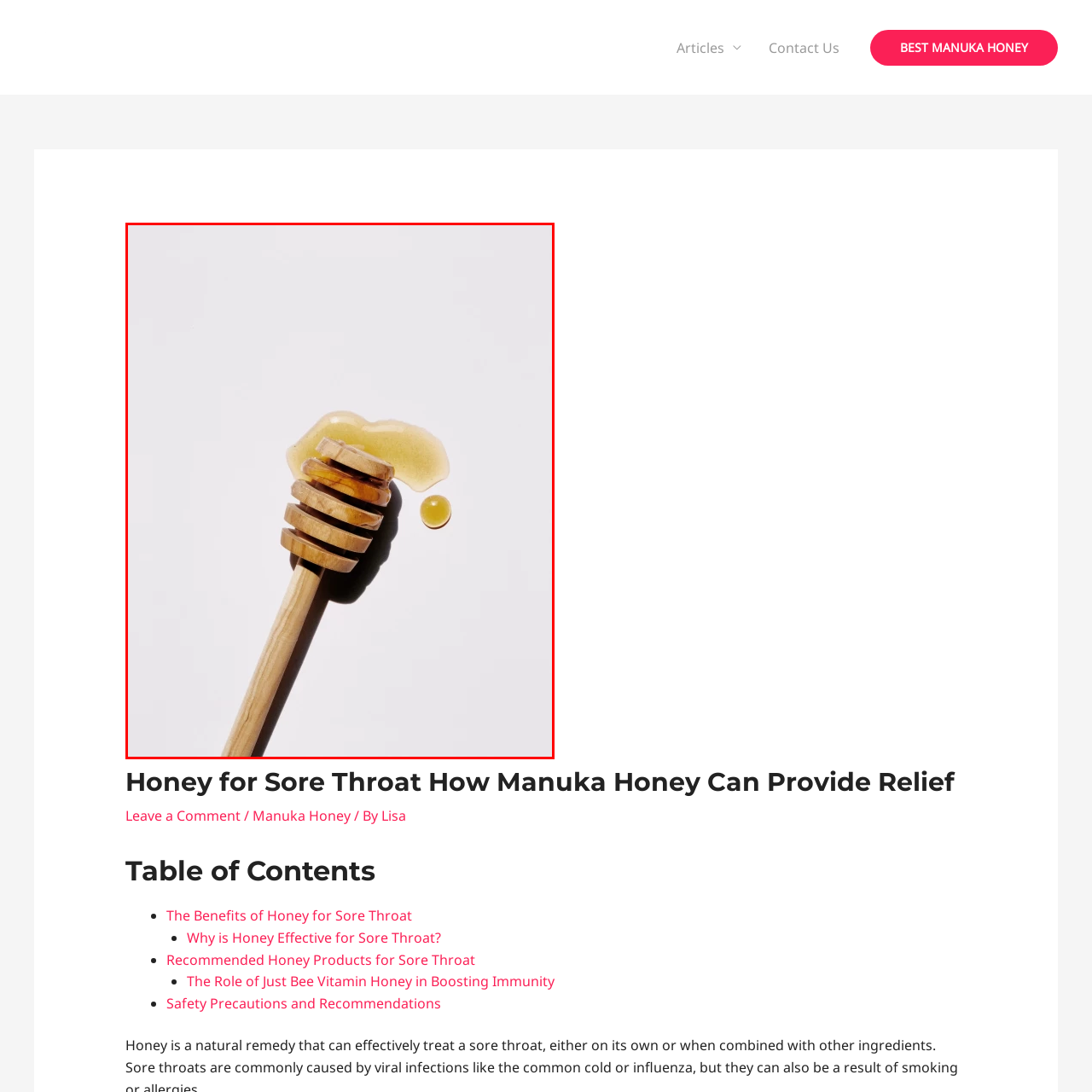Articulate a detailed description of the image inside the red frame.

This image features a beautifully styled honey dipper resting on a clean, white surface, with thick, golden honey pooled beside it. The wooden dipper, with its characteristic grooves, is partially immersed in the viscous honey, conveying a sense of richness and appeal. A small droplet of honey sits nearby, emphasizing the natural sweetness and texture of the honey. This visual representation complements the discussion on the soothing benefits of Manuka honey for sore throats, showcasing not just its culinary use, but also its therapeutic qualities. The minimalist backdrop highlights the honey's warm tones, making it a focal point in the context of health and wellness.